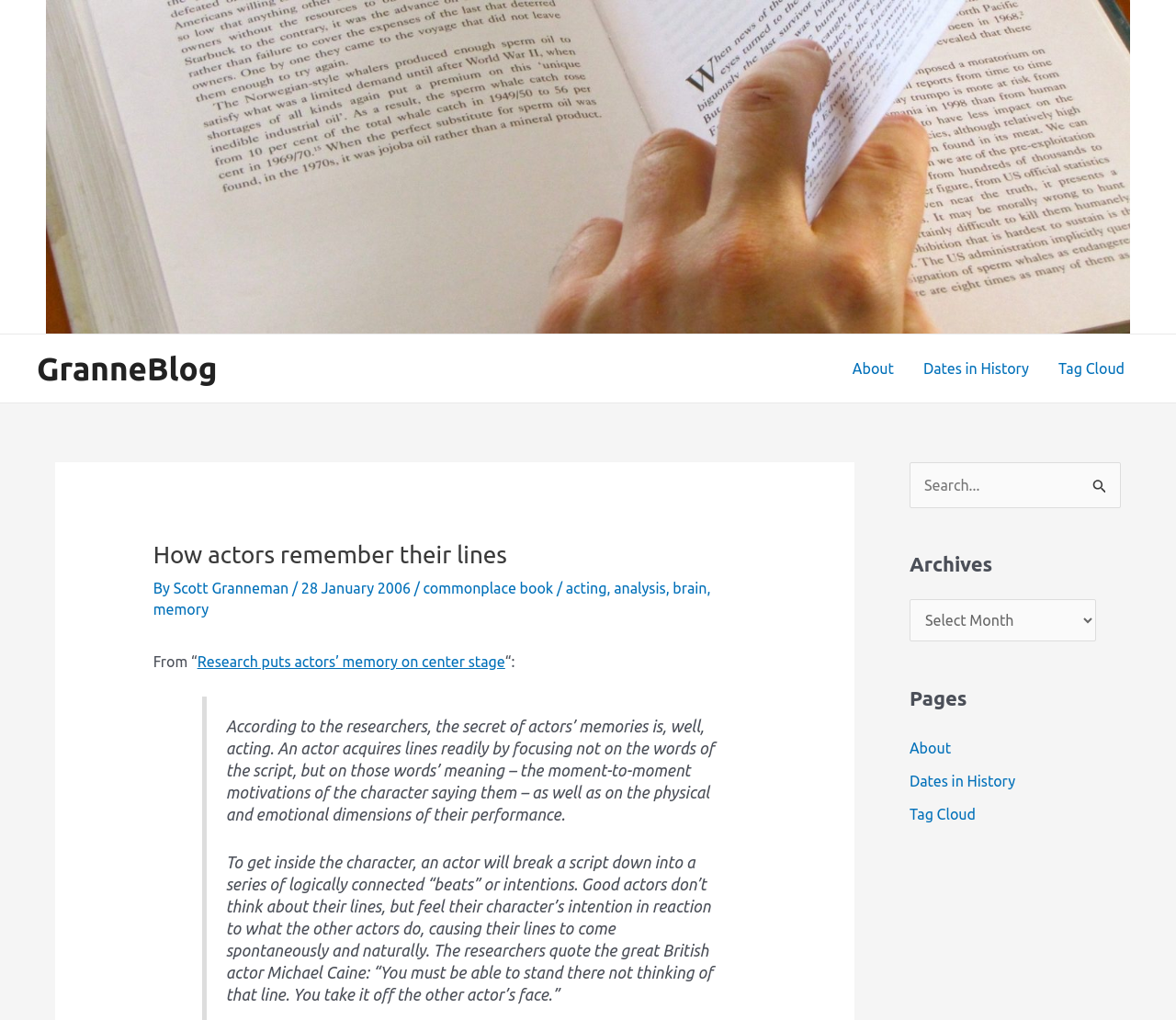Based on the element description memory, identify the bounding box coordinates for the UI element. The coordinates should be in the format (top-left x, top-left y, bottom-right x, bottom-right y) and within the 0 to 1 range.

[0.13, 0.59, 0.177, 0.606]